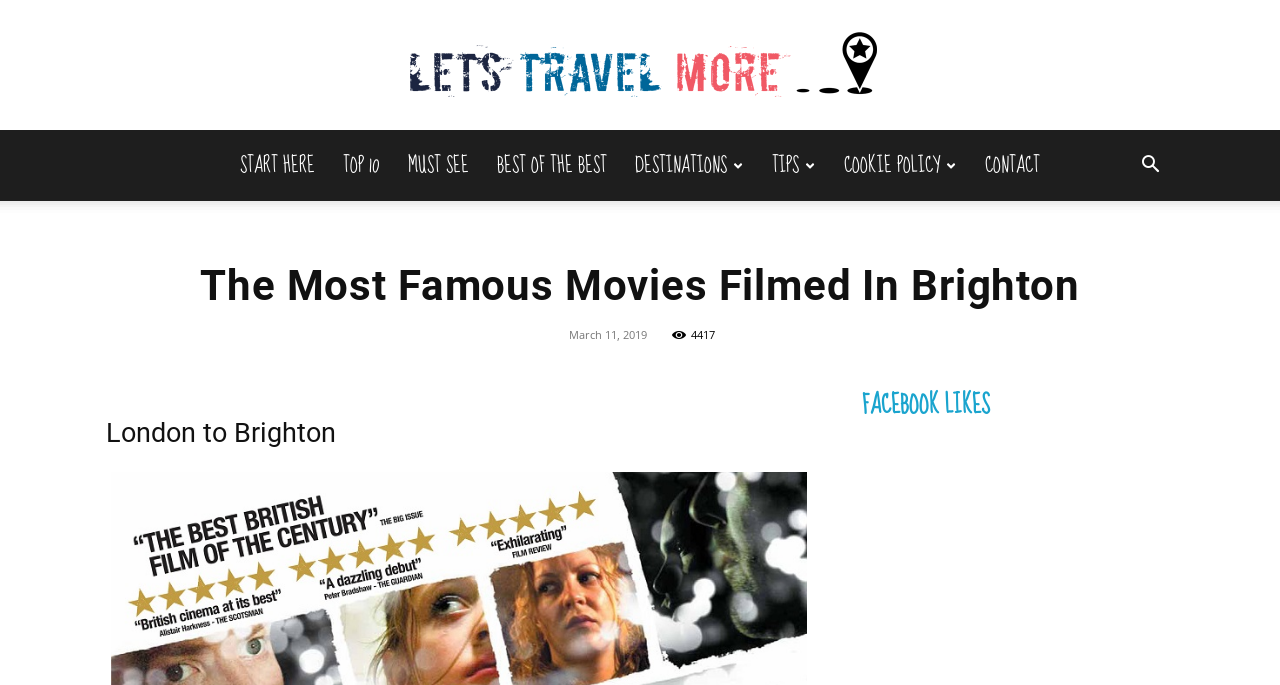How many links are present in the top navigation bar?
From the screenshot, provide a brief answer in one word or phrase.

7